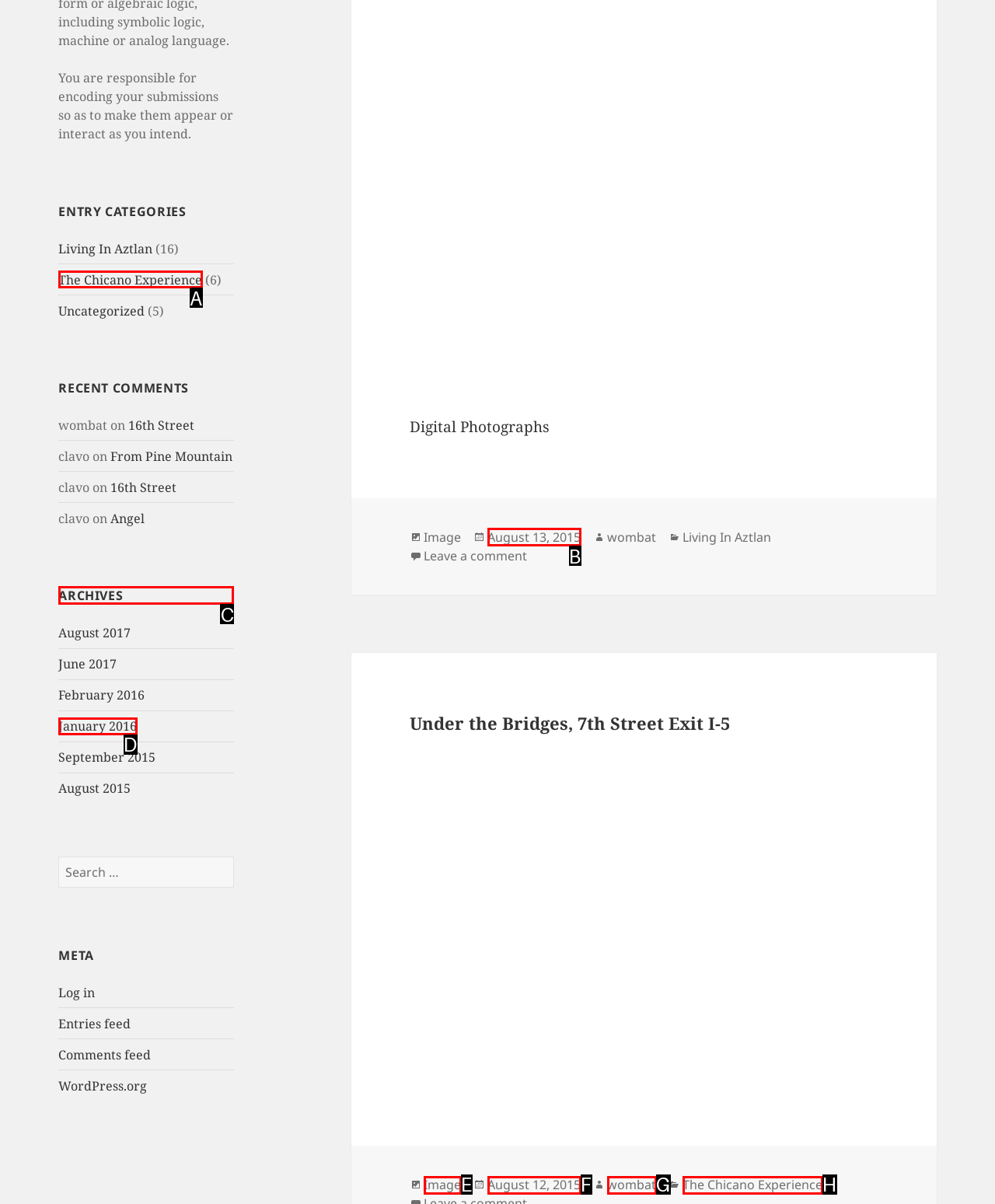Identify the letter of the UI element you need to select to accomplish the task: Go to archives.
Respond with the option's letter from the given choices directly.

C